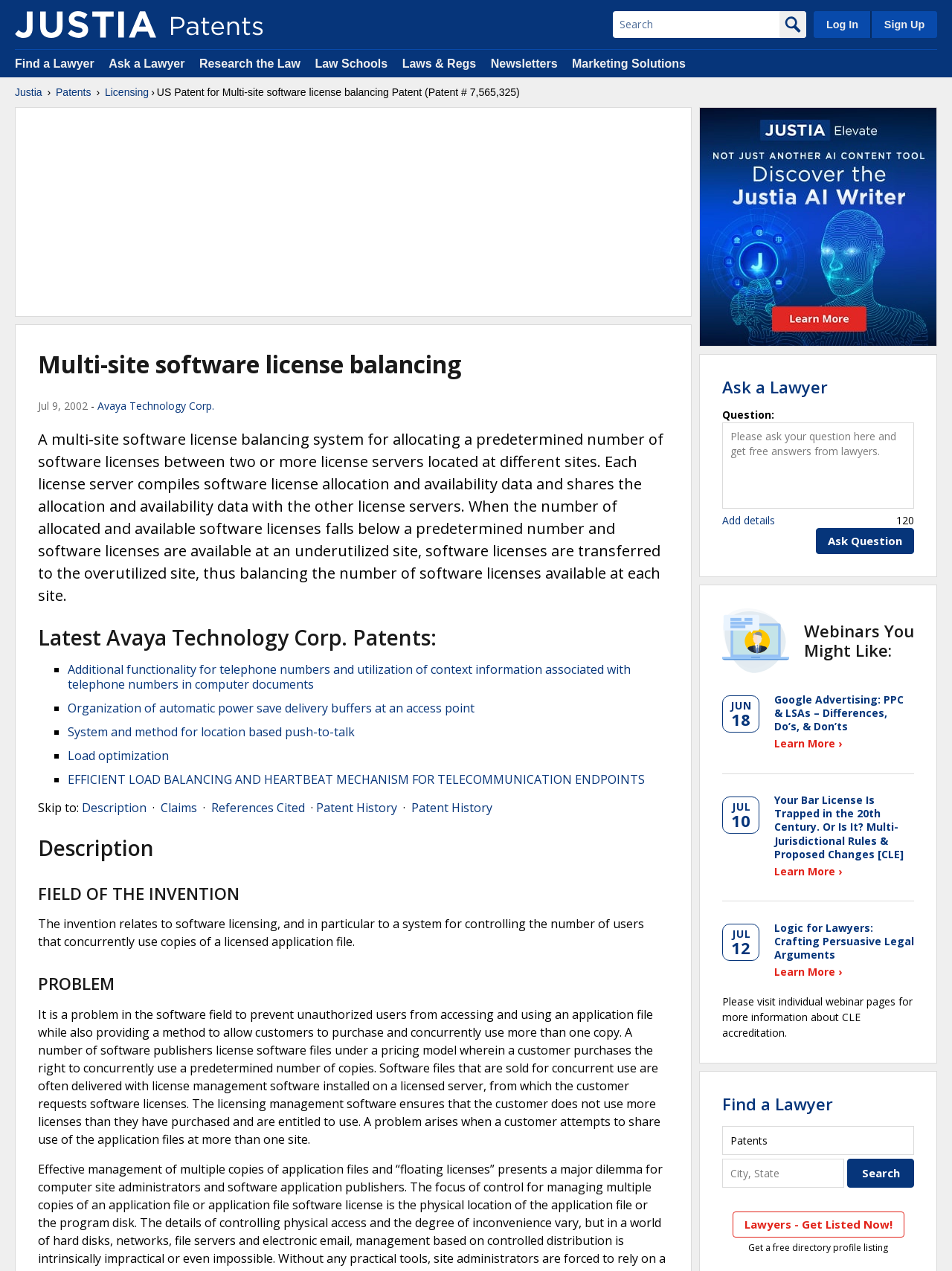Determine the bounding box coordinates of the region I should click to achieve the following instruction: "Log in to the website". Ensure the bounding box coordinates are four float numbers between 0 and 1, i.e., [left, top, right, bottom].

[0.855, 0.009, 0.914, 0.03]